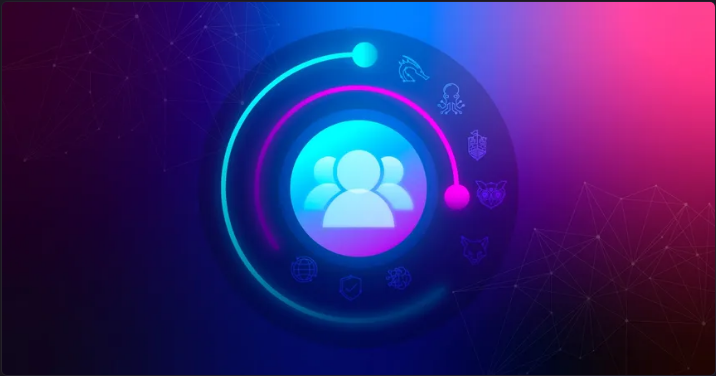Give an elaborate caption for the image.

The image presents a vibrant digital representation of a user-centric interface, showcasing a central icon of three stylized human figures, symbolizing collaboration or community. Surrounding this central figure are concentric circles in dynamic shades of blue, purple, and pink, which convey a modern, tech-forward design. Along the outer edge, various icons are depicted, likely representing different roles or tools in a cybersecurity context, such as shields, animals, and other symbolic graphics associated with information security challenges. The background features abstract geometric patterns, enhancing the futuristic aesthetic and suggesting connections within a digital network or ecosystem. This imagery effectively combines elements of community and cybersecurity, aligned with themes of collaborative learning and skill development in the modern digital landscape.